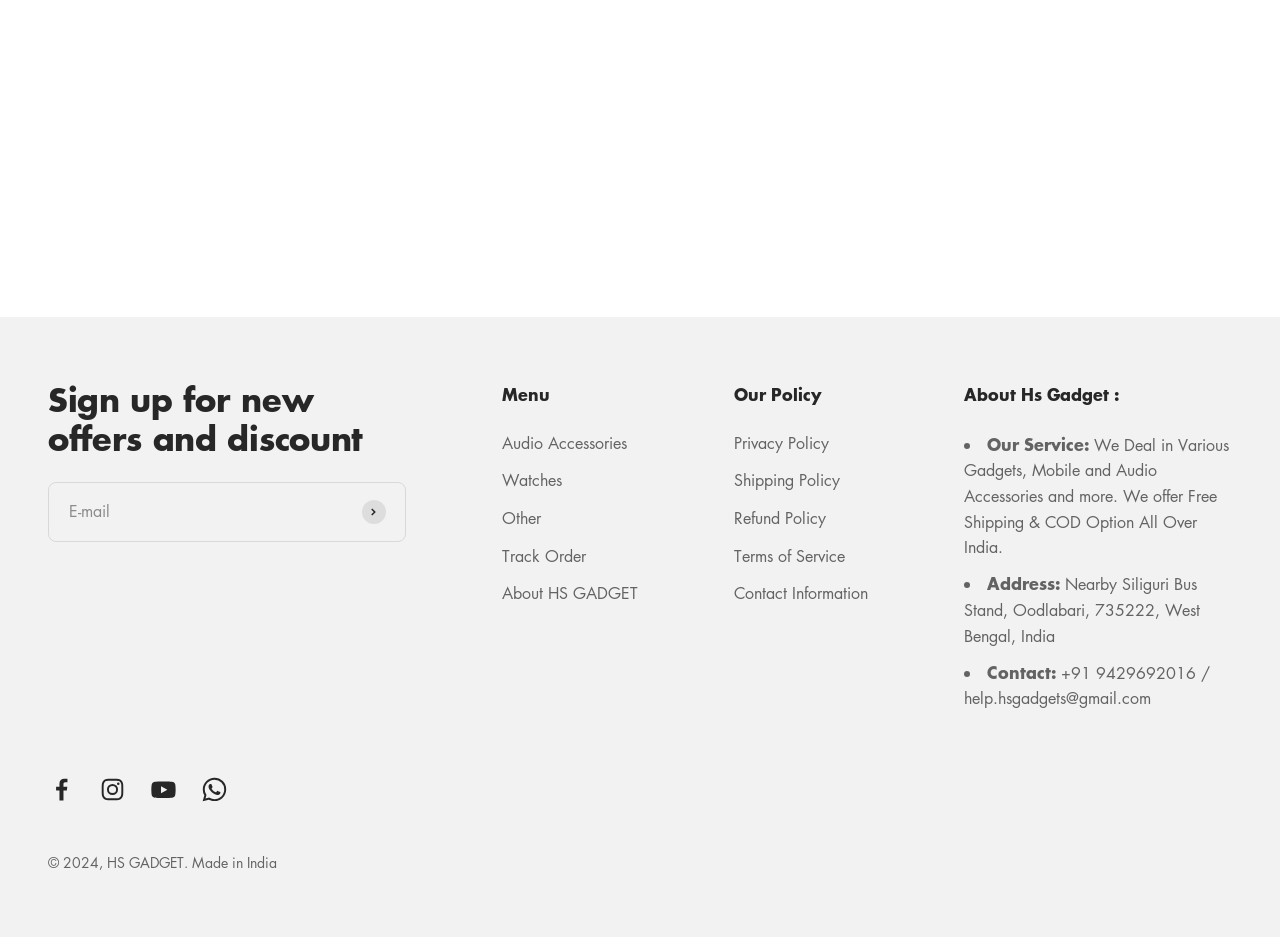What is the company's year of establishment?
Kindly offer a comprehensive and detailed response to the question.

The company's year of establishment is mentioned at the bottom of the webpage, where it is stated as '© 2024, HS GADGET'.